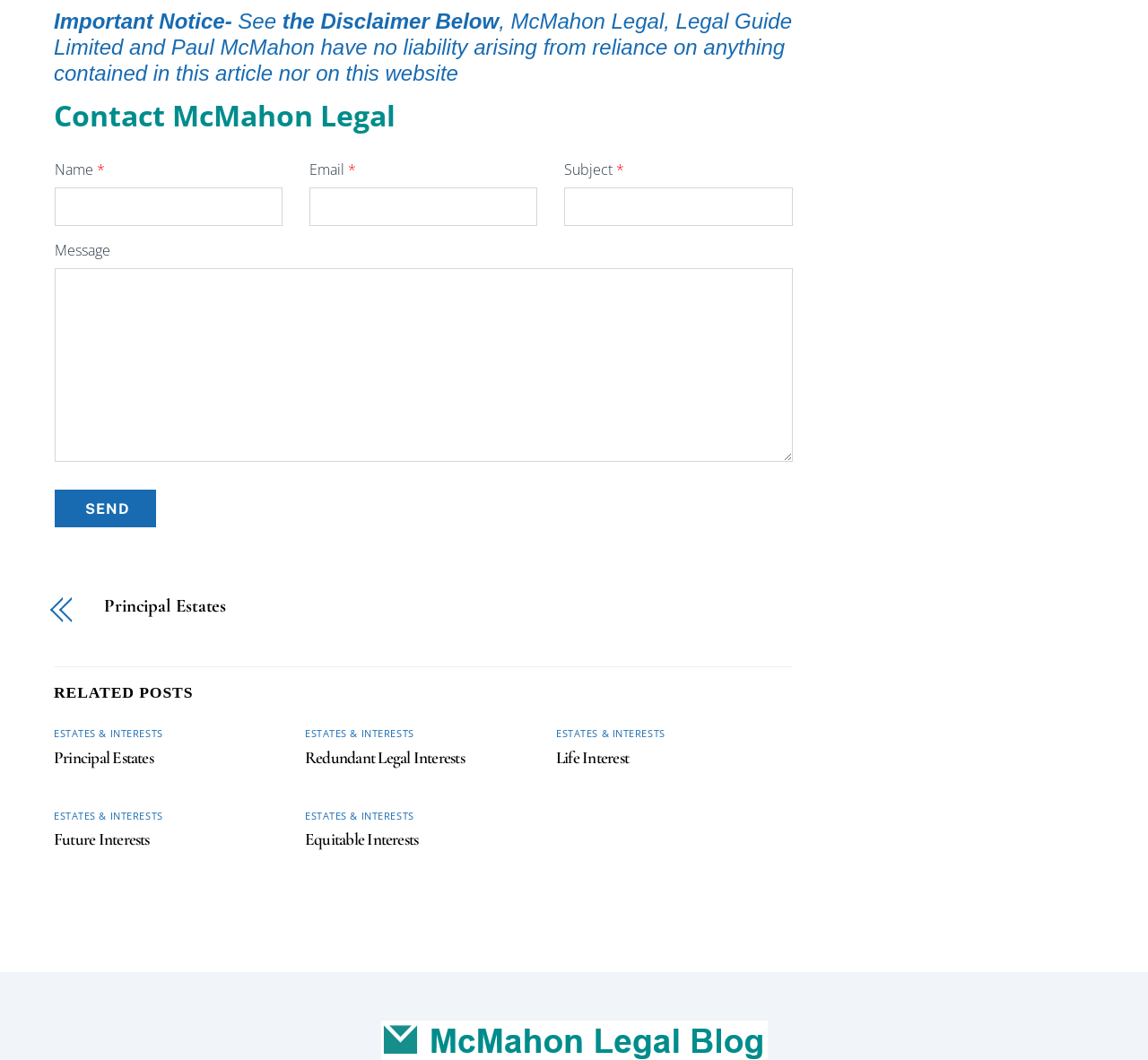Please specify the bounding box coordinates of the element that should be clicked to execute the given instruction: 'Click the 'SEND' button'. Ensure the coordinates are four float numbers between 0 and 1, expressed as [left, top, right, bottom].

[0.048, 0.462, 0.136, 0.497]